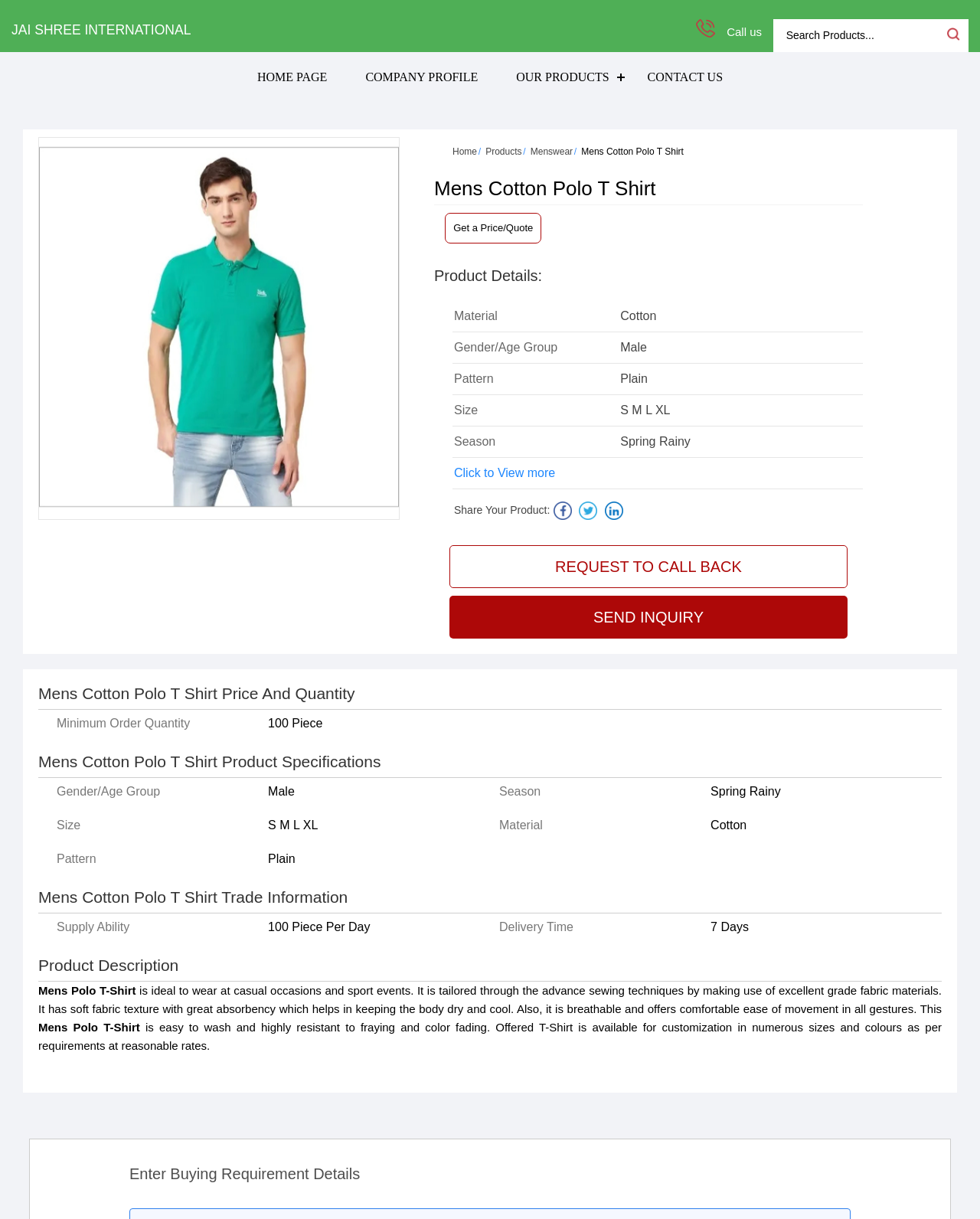Provide a thorough description of the webpage's content and layout.

This webpage is about JAI SHREE INTERNATIONAL, a manufacturer and supplier of Mens Cotton Polo T Shirts based in Ludhiana, India. At the top, there is a heading with the company name, followed by a search bar with a "Search" button and a "Call us" image with a phone icon. Below this, there are four navigation links: "HOME PAGE", "COMPANY PROFILE", "OUR PRODUCTS", and "CONTACT US".

On the left side, there is a list box with a single option, "Mens Cotton Polo T Shirt", which has an associated image. Below this, there are three links: "Home", "Products", and "Menswear". 

The main content of the page is divided into several sections. The first section has a heading "Mens Cotton Polo T Shirt" and provides product details, including material, gender/age group, pattern, size, and season. There is also a "Get a Price/Quote" link and a "Click to View more" link.

The next section is "Product Specifications", which lists the product's features, including gender/age group, season, size, material, and pattern. 

The following section is "Mens Cotton Polo T Shirt Price And Quantity", which displays the minimum order quantity and price. 

The "Mens Cotton Polo T Shirt Product Specifications" section repeats the product's features. 

The "Mens Cotton Polo T Shirt Trade Information" section provides information on supply ability, delivery time, and other trade-related details.

The final section is "Product Description", which describes the product in detail, highlighting its features, comfort, and customization options.

At the bottom of the page, there is a "REQUEST TO CALL BACK" link, a "SEND INQUIRY" link, and a form to enter buying requirement details. There are also social media sharing links with associated images.